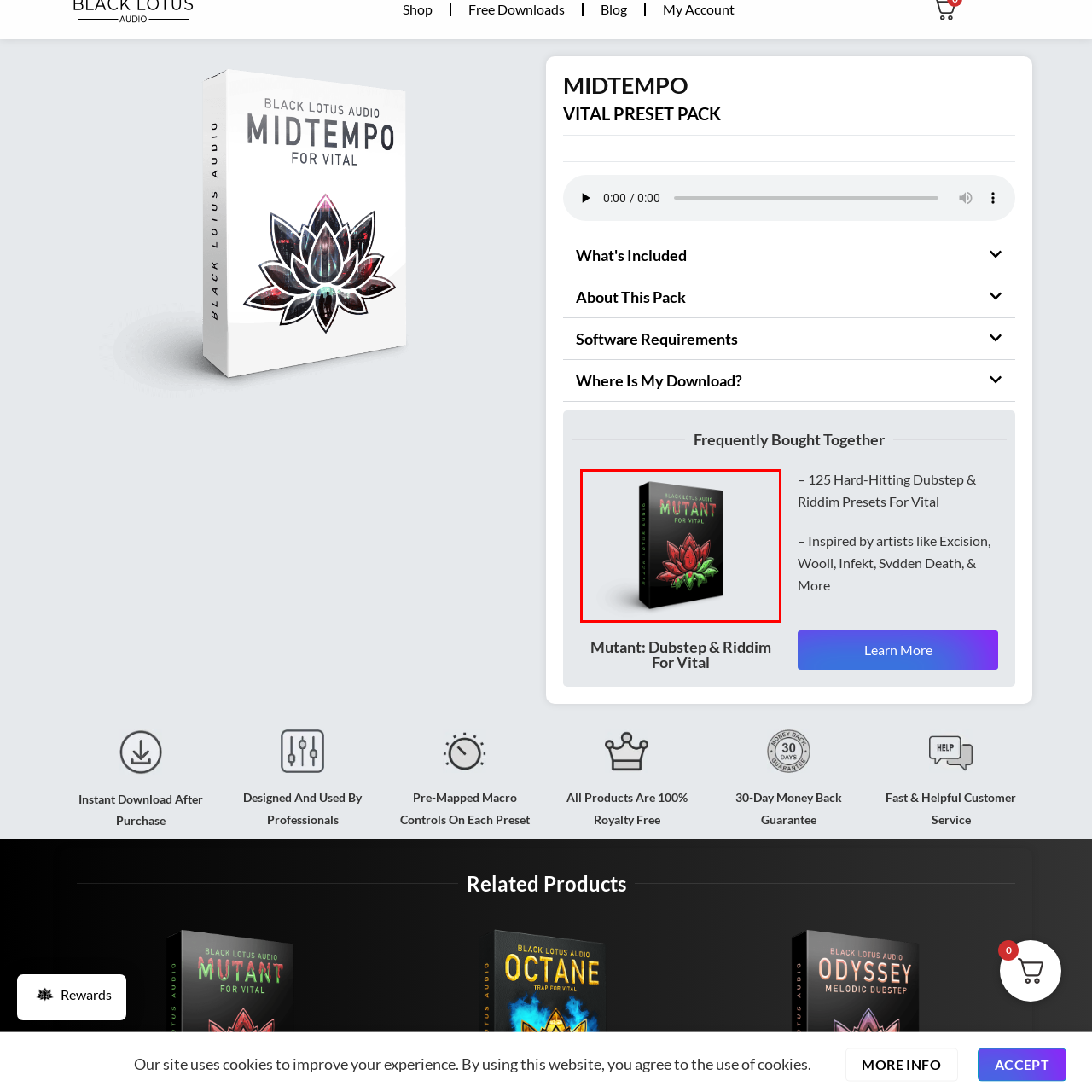Check the image marked by the red frame and reply to the question using one word or phrase:
Is the preset pack royalty-free?

Yes